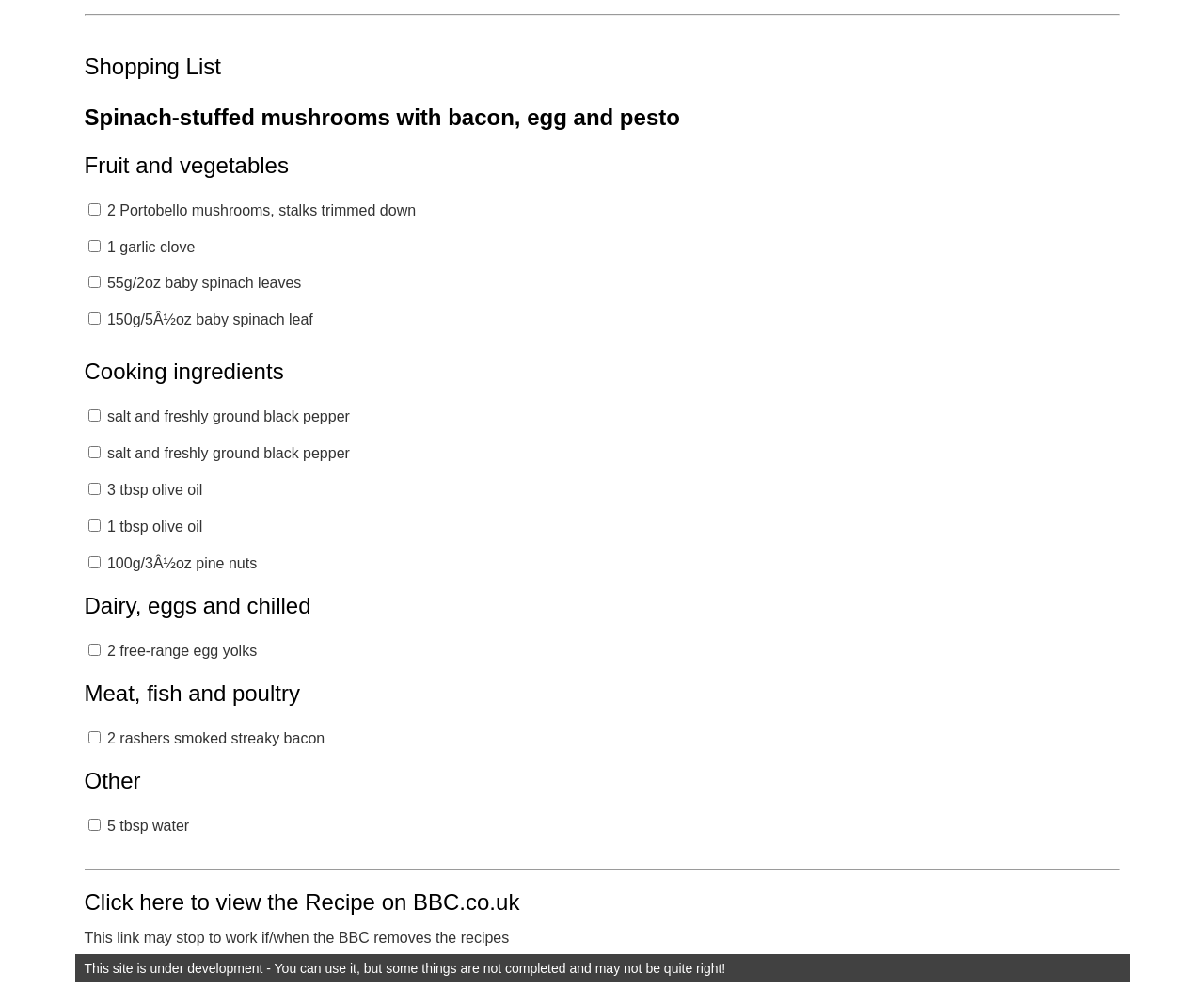How many types of ingredients are listed?
Answer briefly with a single word or phrase based on the image.

6